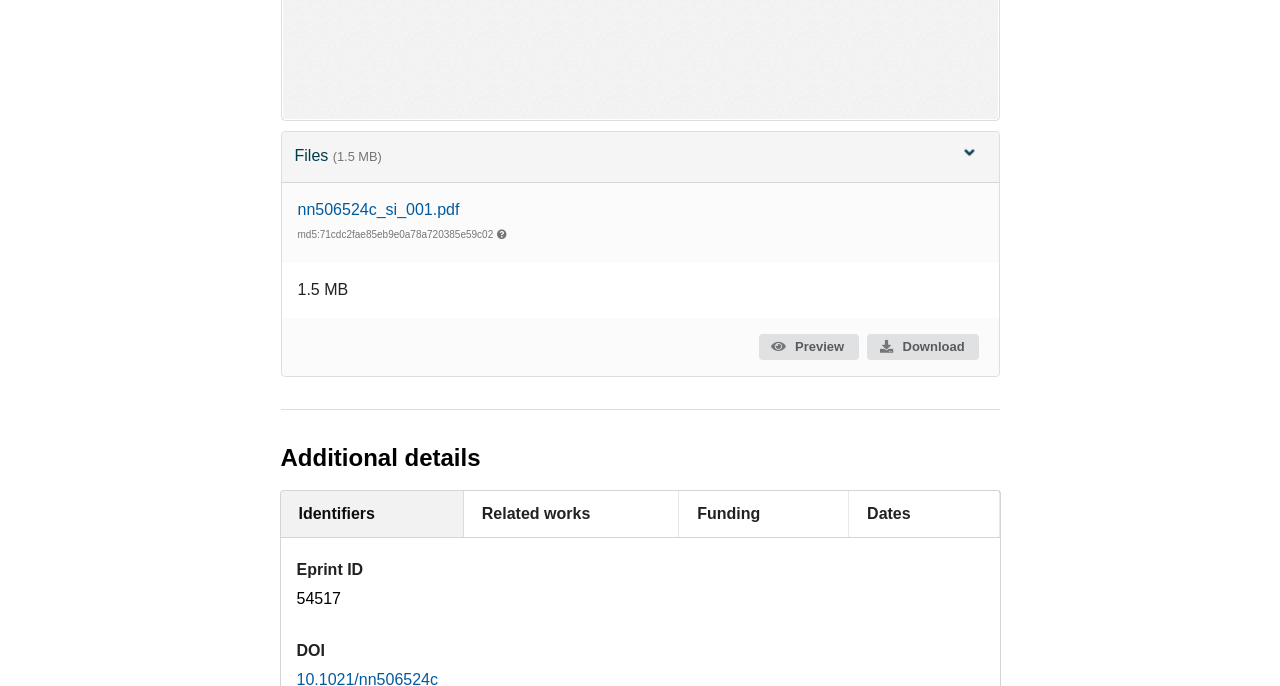Find the bounding box of the element with the following description: "Identifiers". The coordinates must be four float numbers between 0 and 1, formatted as [left, top, right, bottom].

[0.219, 0.716, 0.362, 0.784]